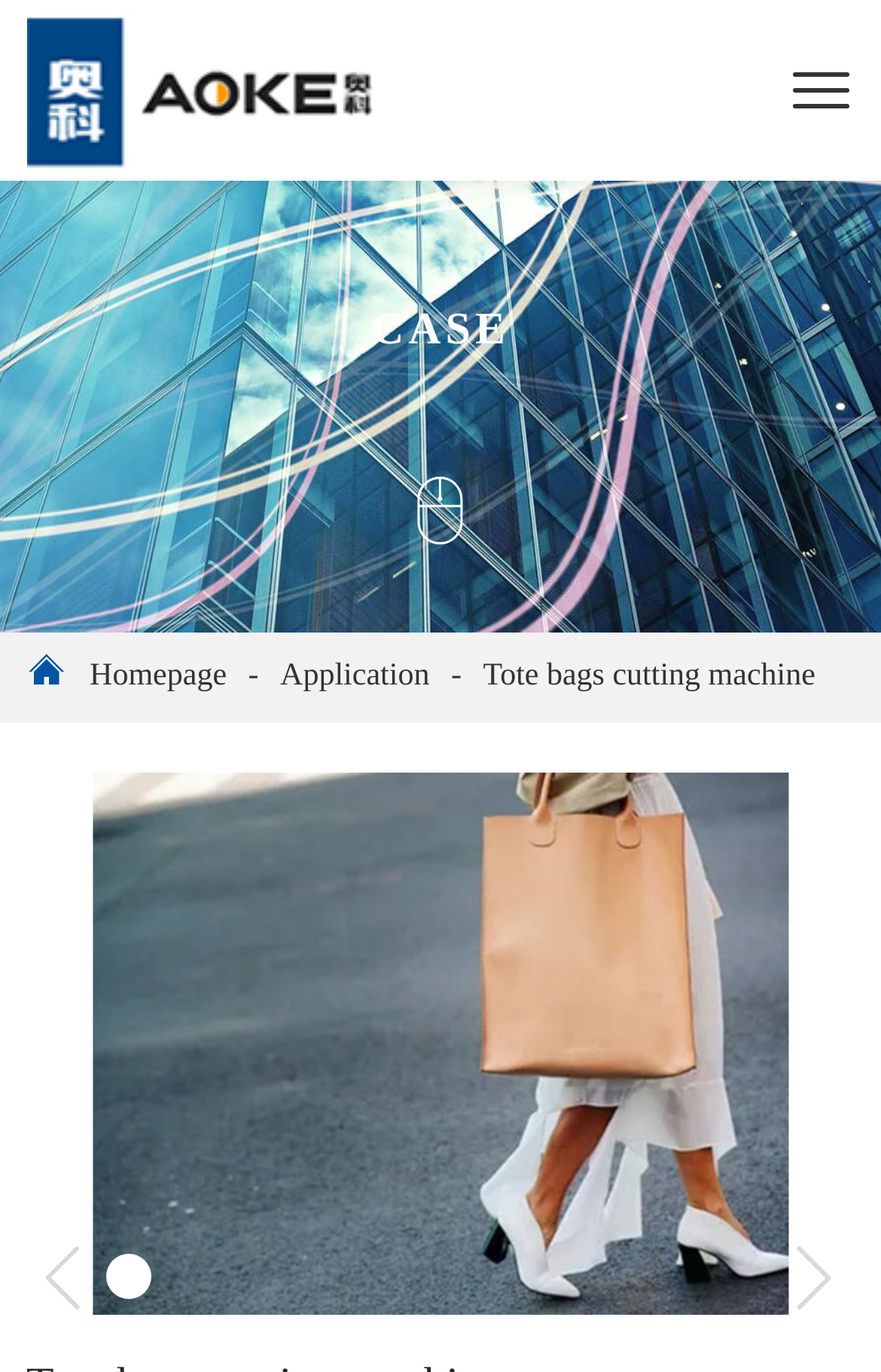Respond to the question with just a single word or phrase: 
Is there an image on the webpage?

Yes